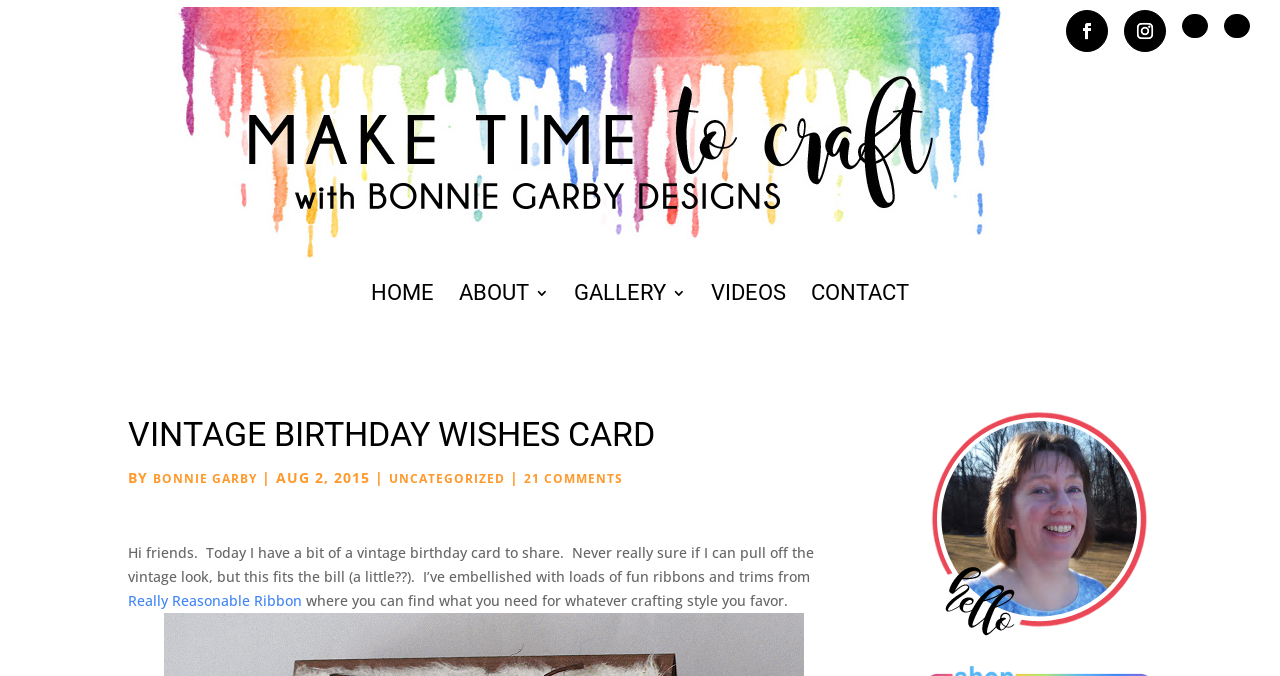Find the bounding box coordinates for the area you need to click to carry out the instruction: "Watch VIDEOS". The coordinates should be four float numbers between 0 and 1, indicated as [left, top, right, bottom].

[0.555, 0.422, 0.614, 0.523]